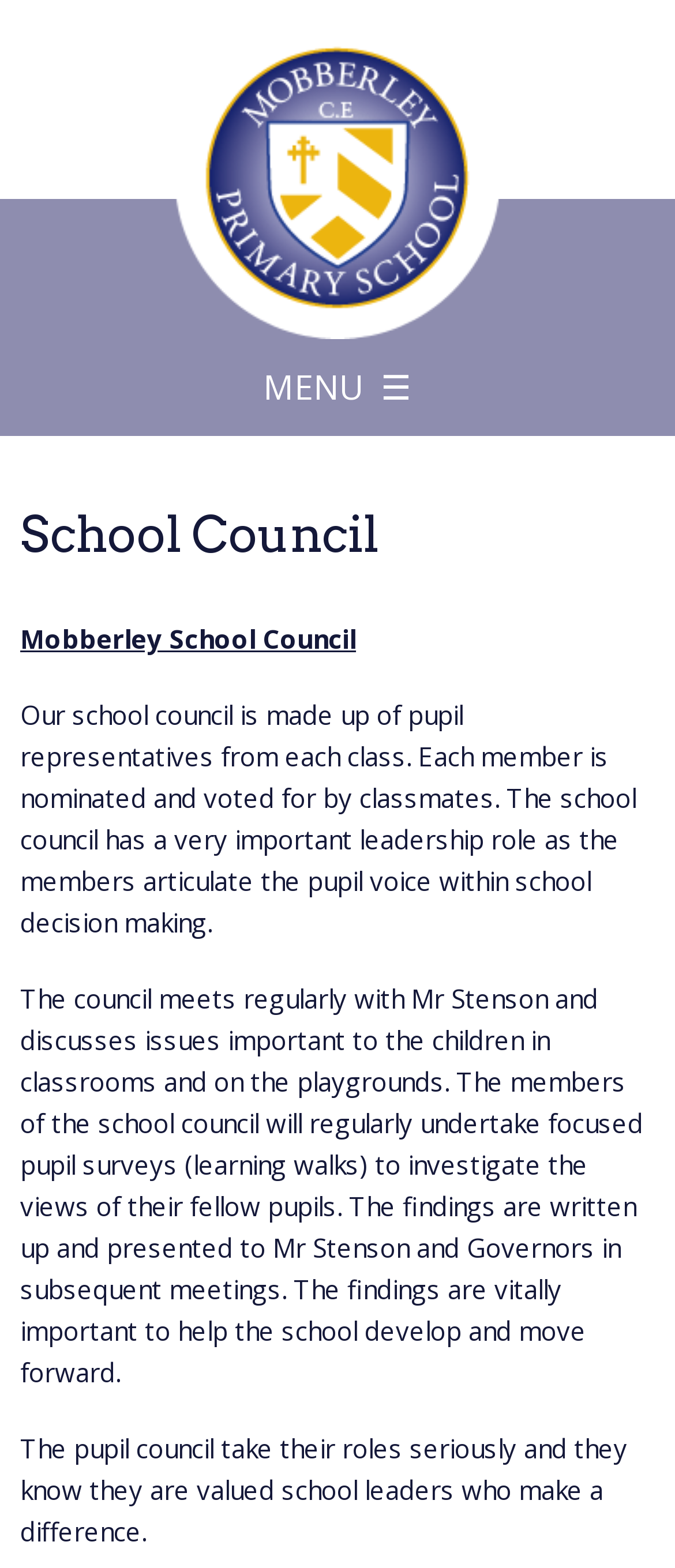Please look at the image and answer the question with a detailed explanation: What is the outcome of the school council's findings?

According to the static text element, the findings of the school council are 'written up and presented to Mr Stenson and Governors in subsequent meetings'. This implies that the school council's findings are formally presented to the school's leadership and governing body, suggesting that they have a significant impact on the school's decision-making process.